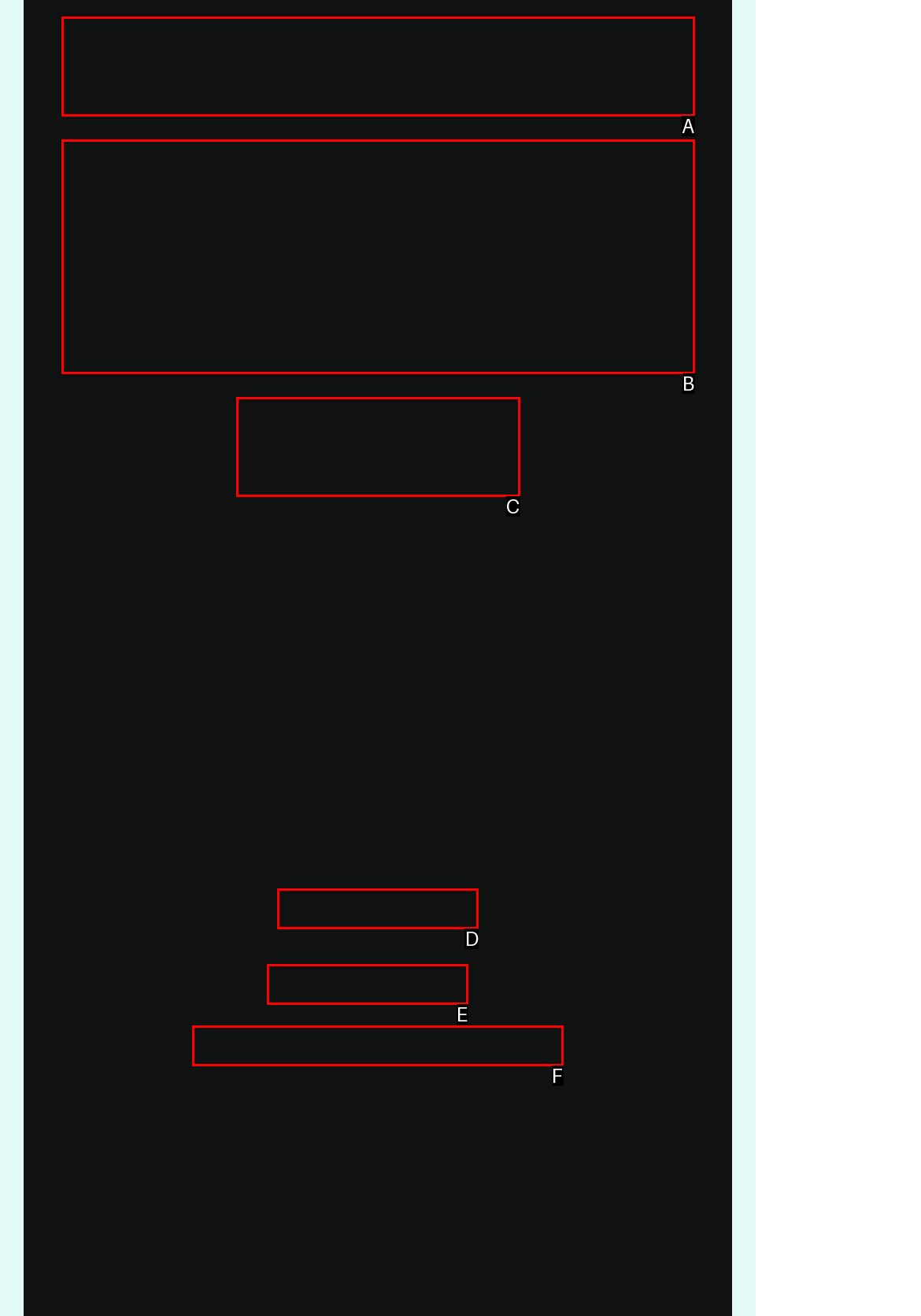Tell me which one HTML element best matches the description: 305-484-9038
Answer with the option's letter from the given choices directly.

E